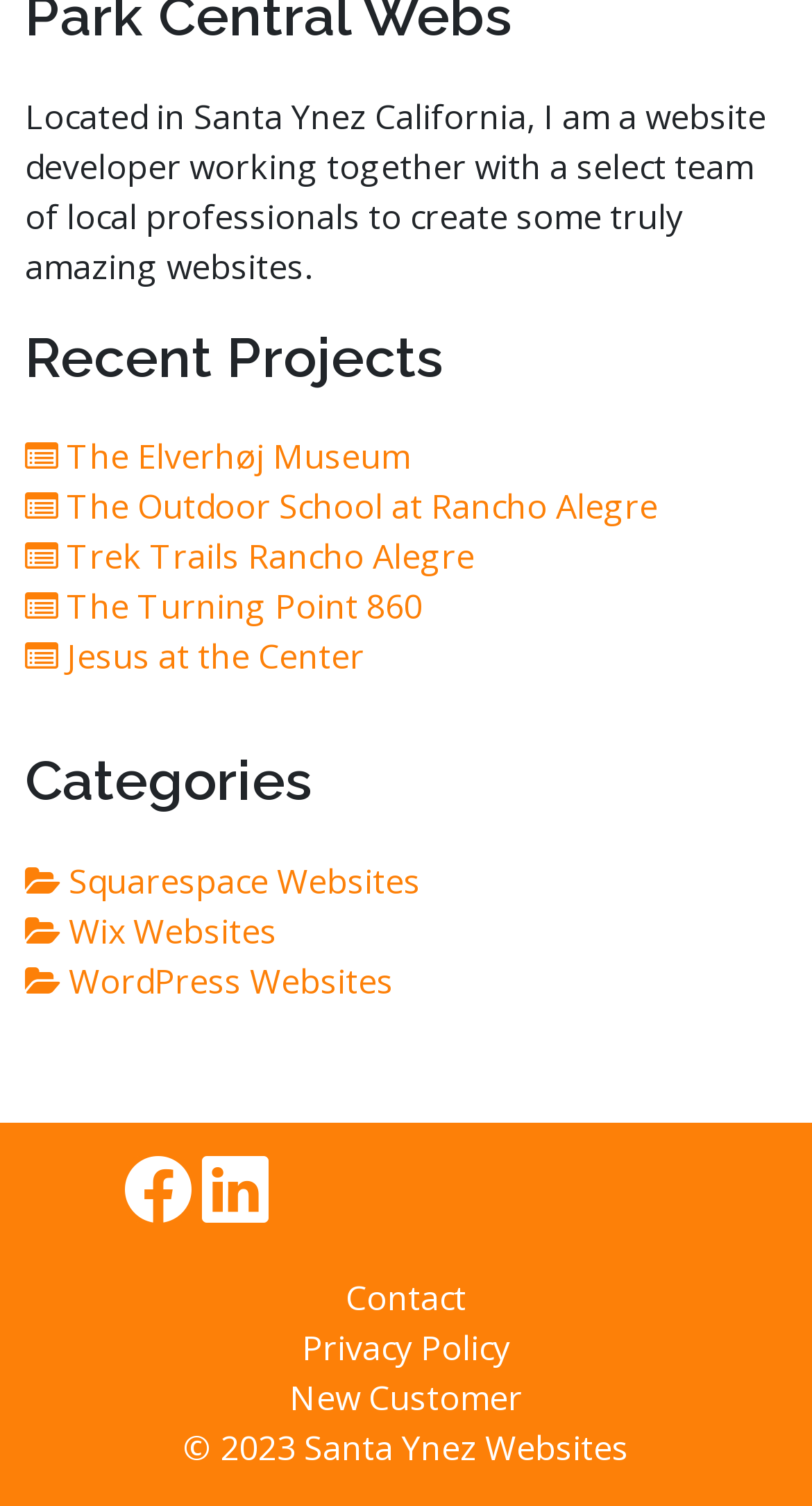Please identify the bounding box coordinates for the region that you need to click to follow this instruction: "Contact us for advertising and sponsorships".

None